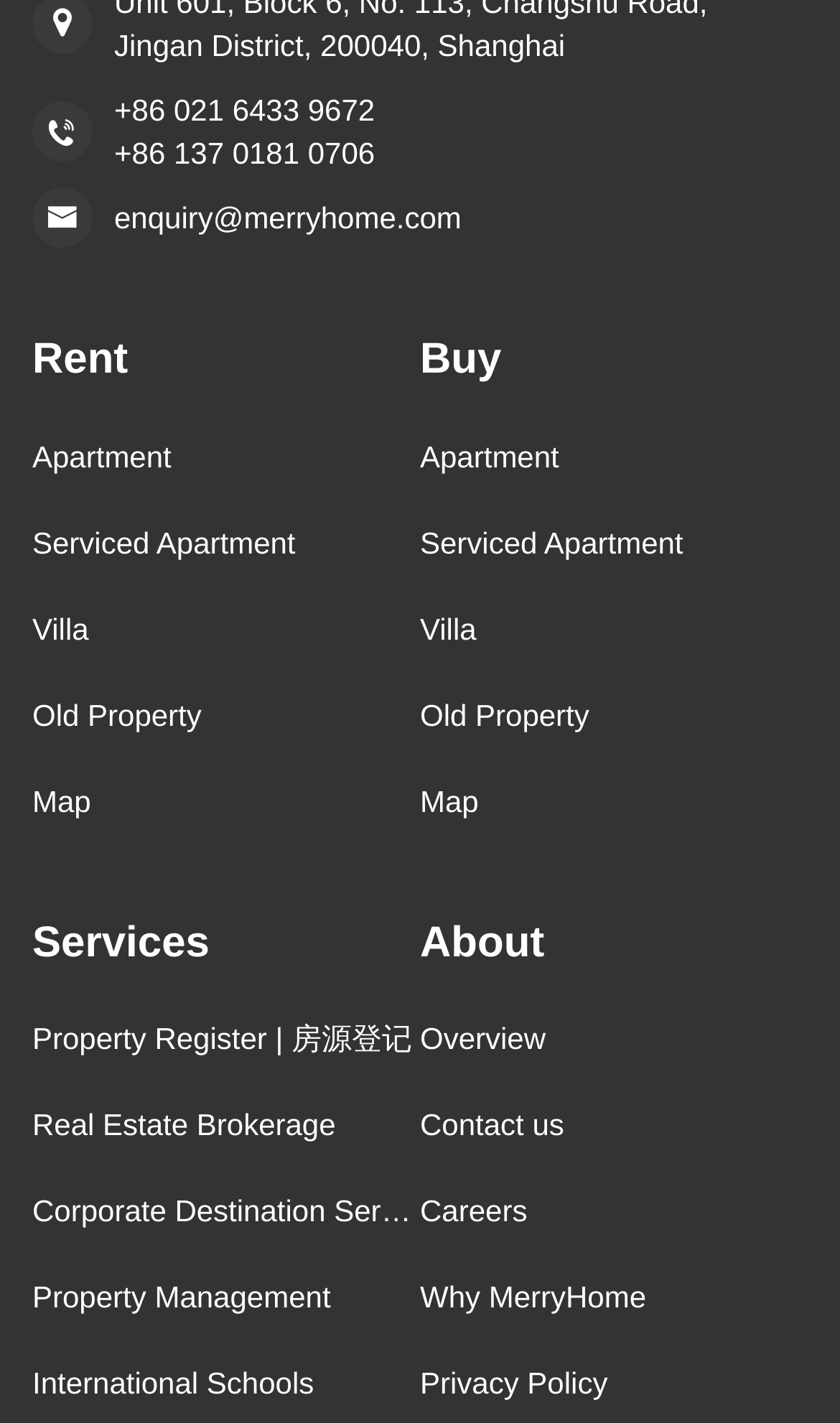Is there a map feature?
Using the image as a reference, deliver a detailed and thorough answer to the question.

I found a link with the text 'Map', which suggests that there is a map feature available on the webpage.